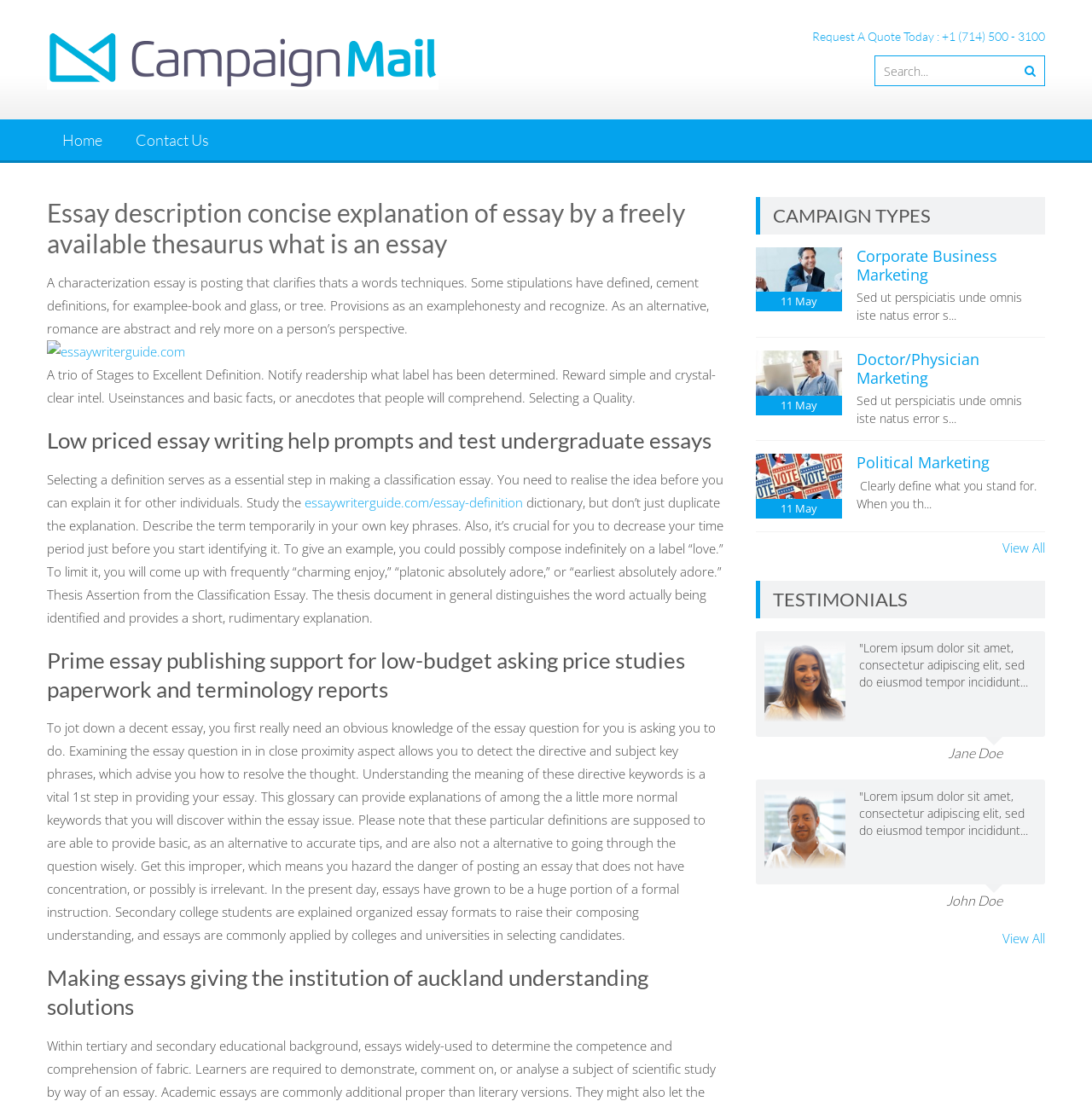How many campaign types are listed?
Refer to the screenshot and answer in one word or phrase.

3